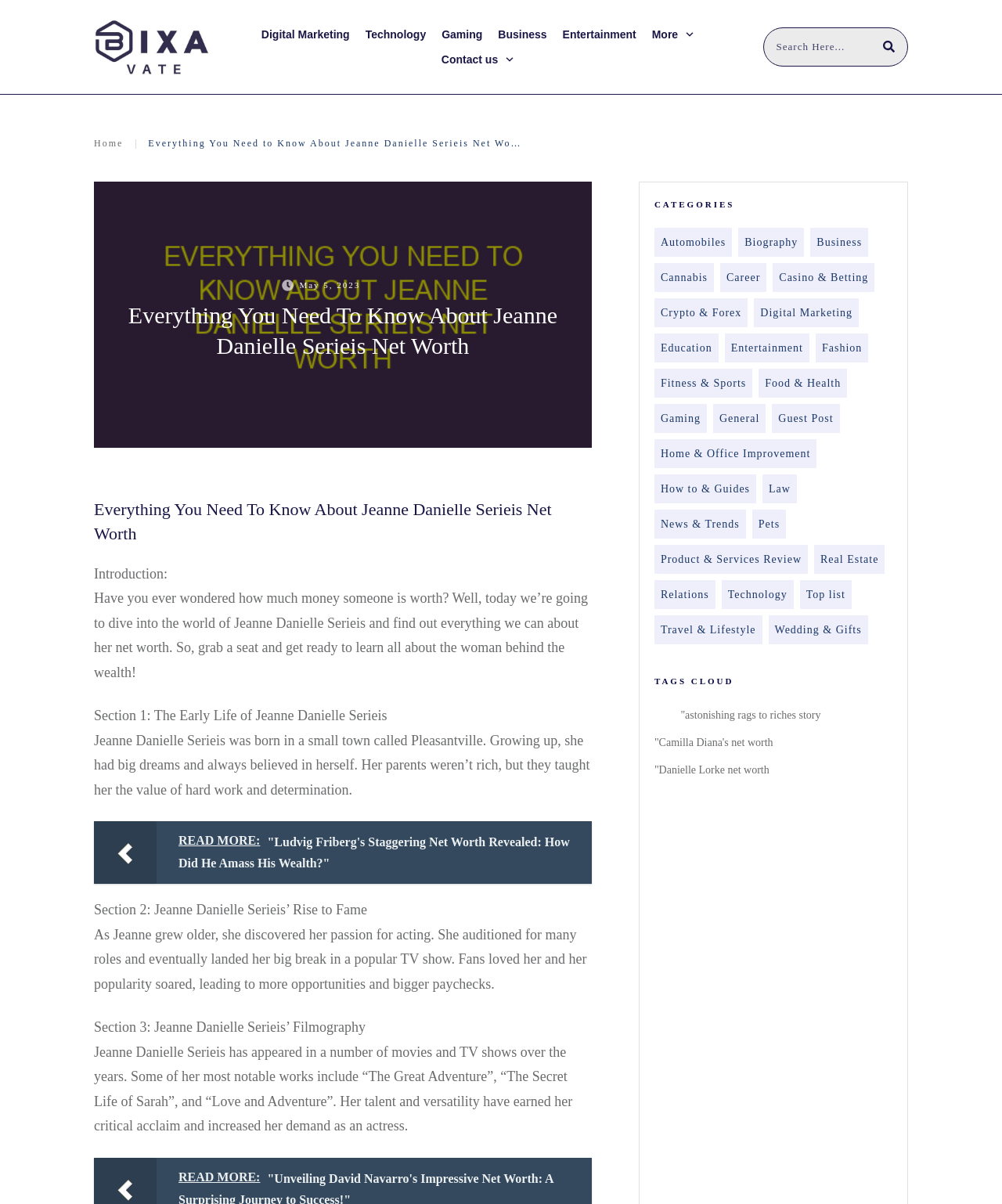How many sections are there in the article?
Using the image provided, answer with just one word or phrase.

3